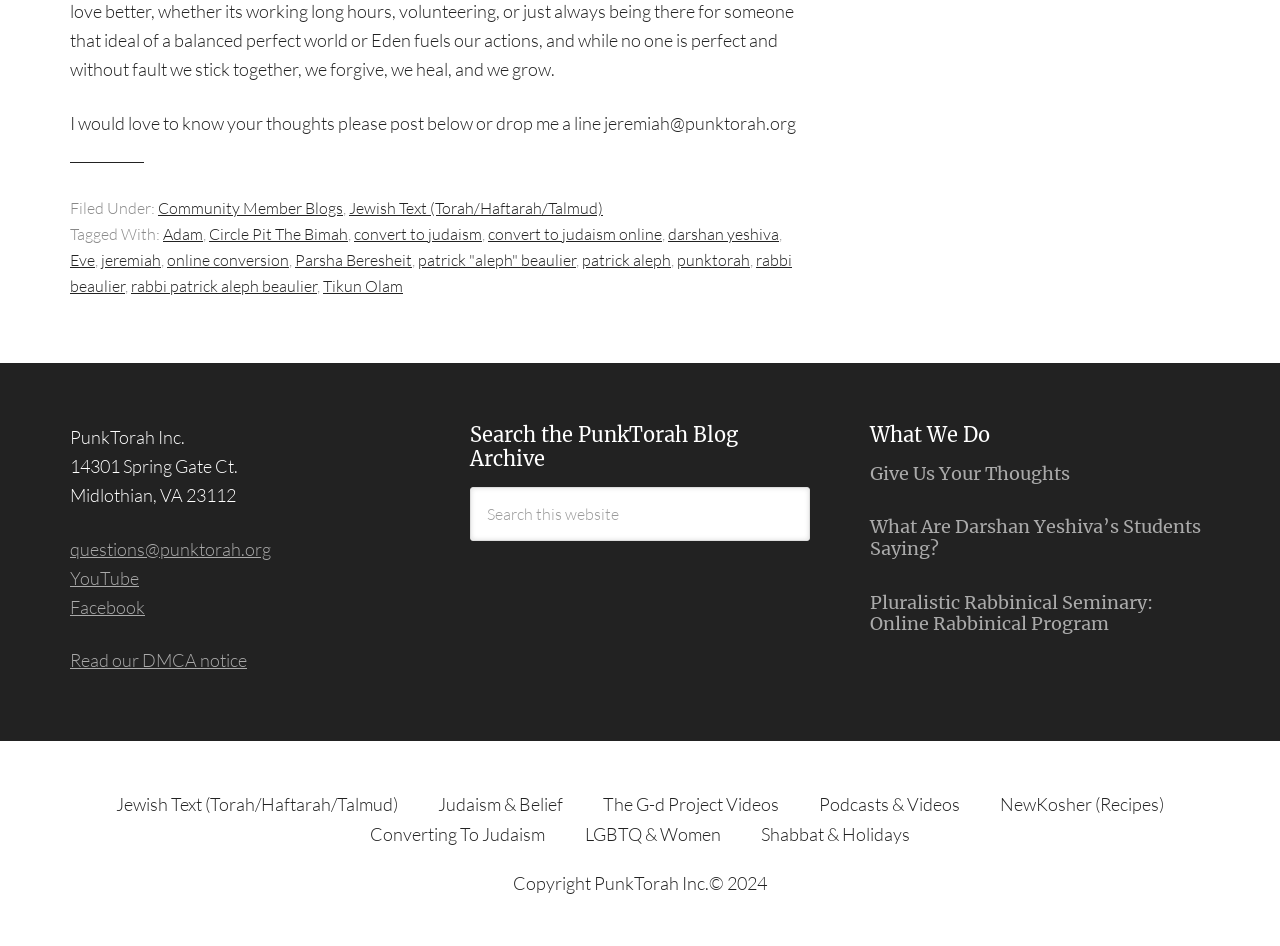Determine the coordinates of the bounding box for the clickable area needed to execute this instruction: "Explore Darshan Yeshiva's students' thoughts".

[0.68, 0.545, 0.938, 0.592]